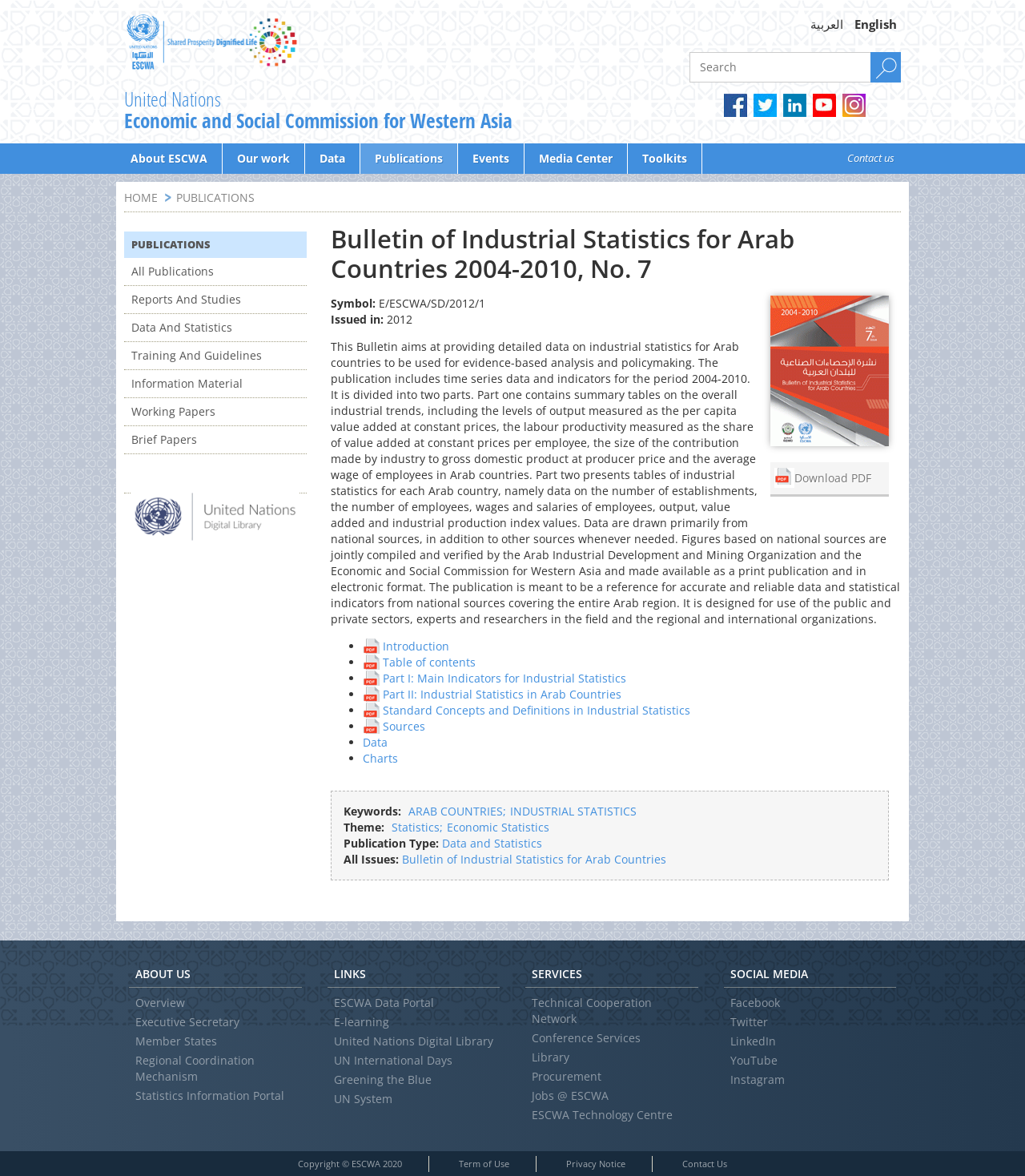Please find and give the text of the main heading on the webpage.

United Nations
Economic and Social Commission for Western Asia